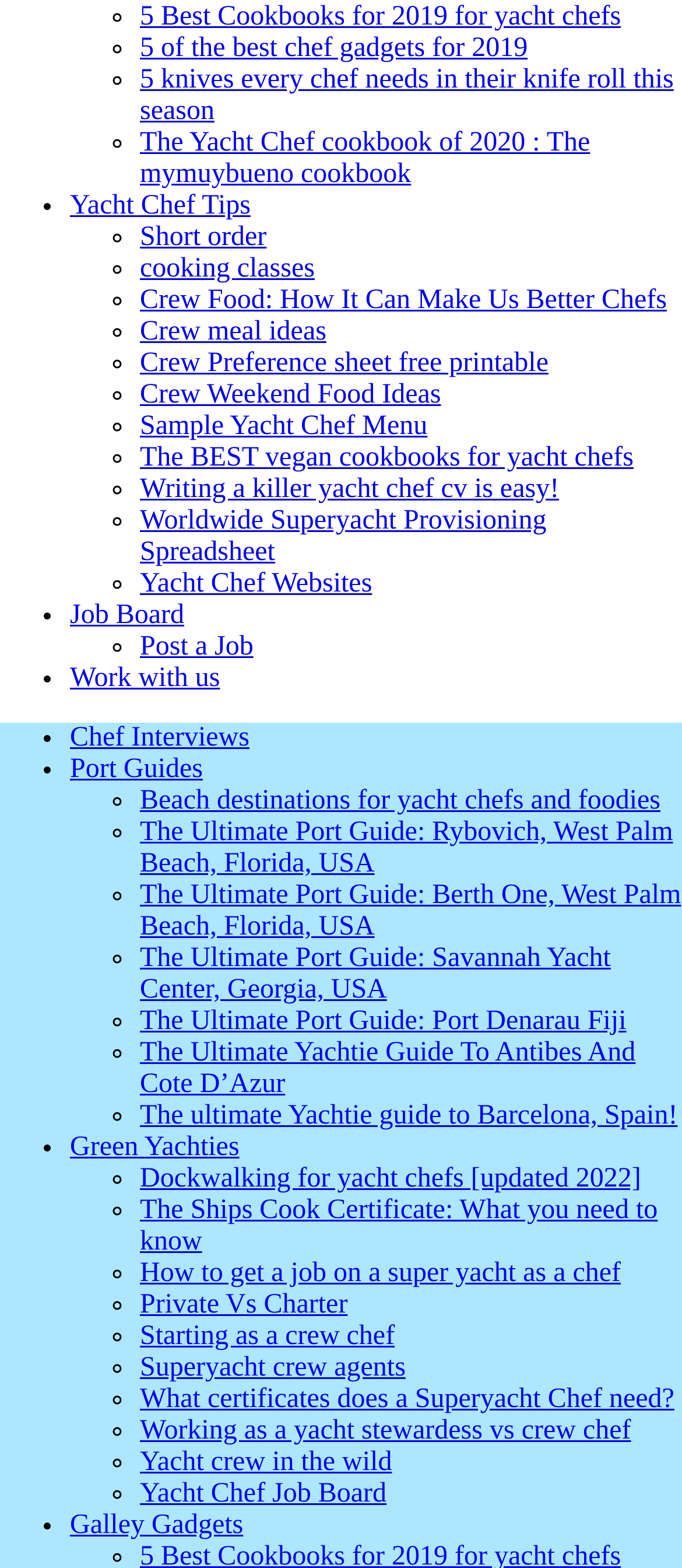Respond with a single word or phrase:
Is there a job board on this webpage?

Yes